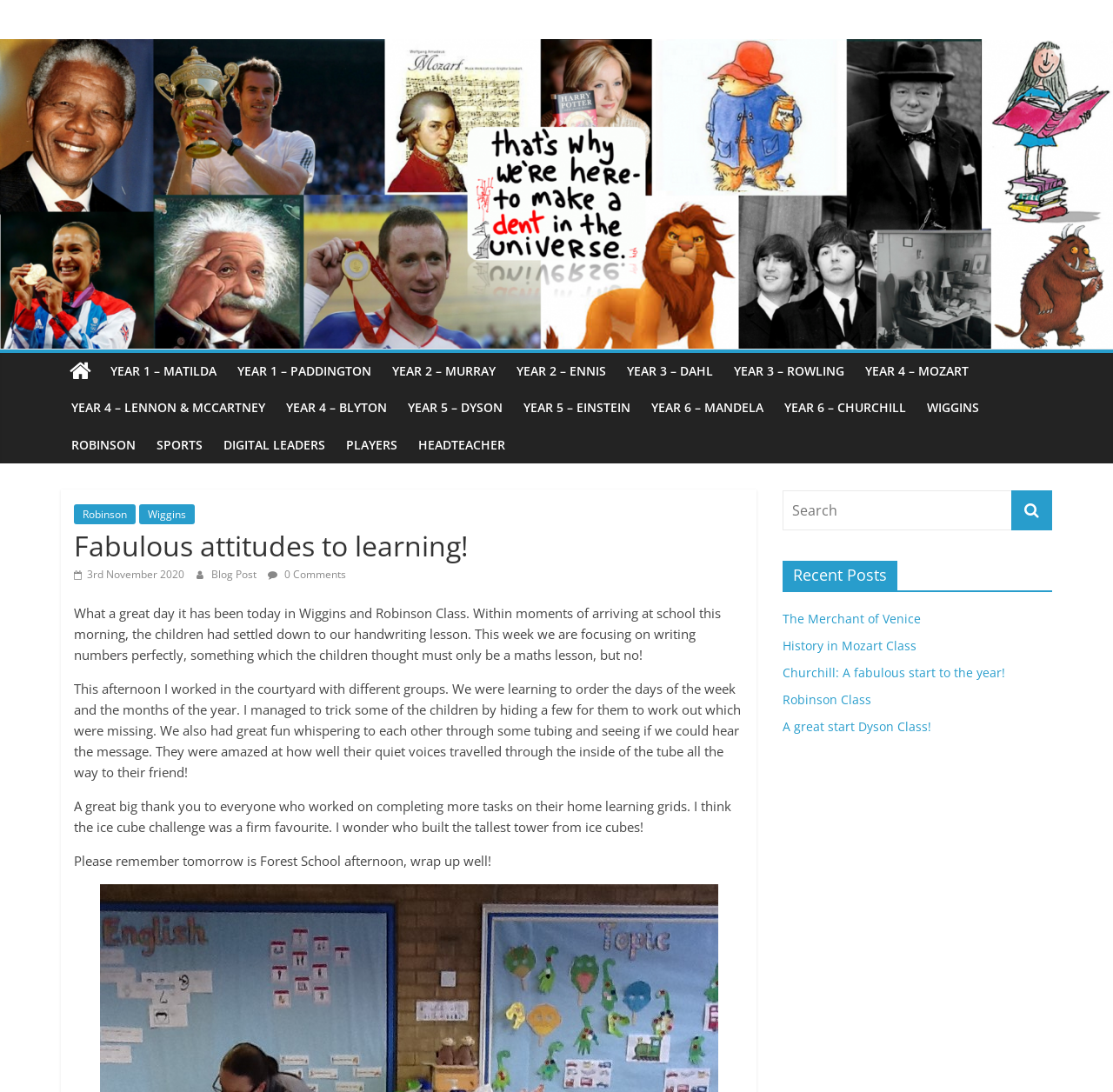Answer the question briefly using a single word or phrase: 
What is the purpose of the tubing activity mentioned in the blog post?

to see if quiet voices can travel through the tube